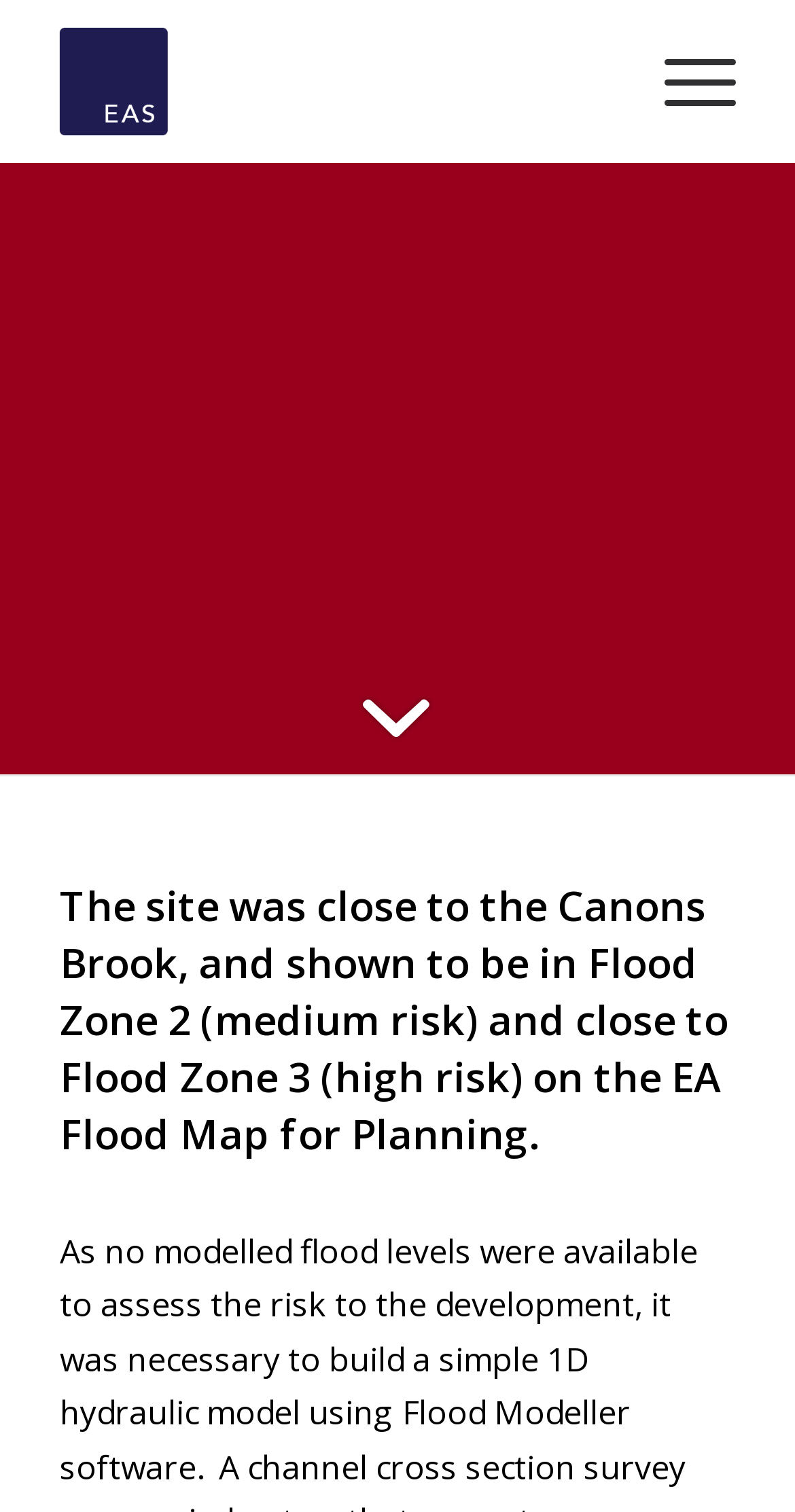Please answer the following question using a single word or phrase: 
What is the name of the nearby waterbody?

Canons Brook